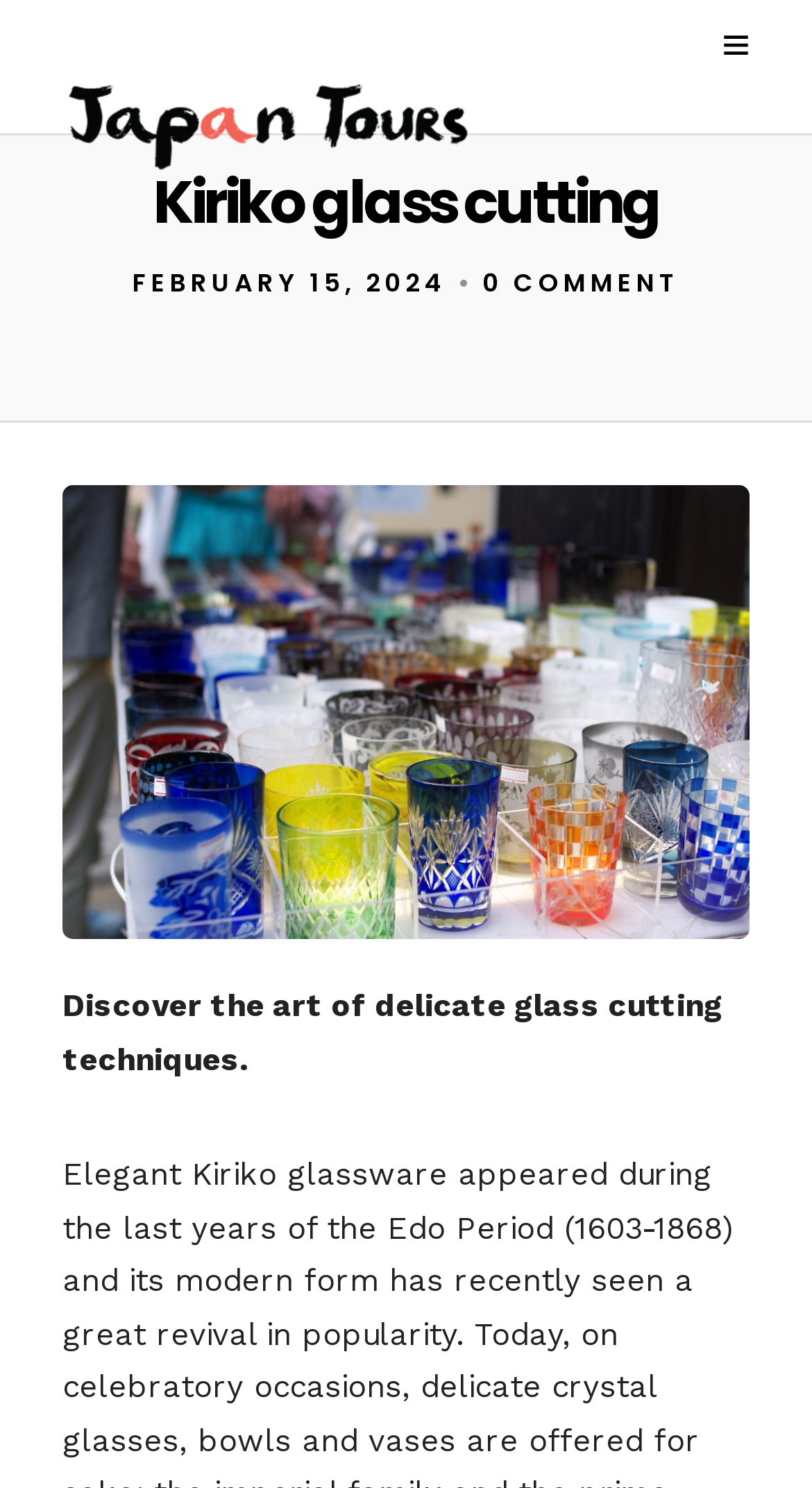Determine the webpage's heading and output its text content.

Kiriko glass cutting